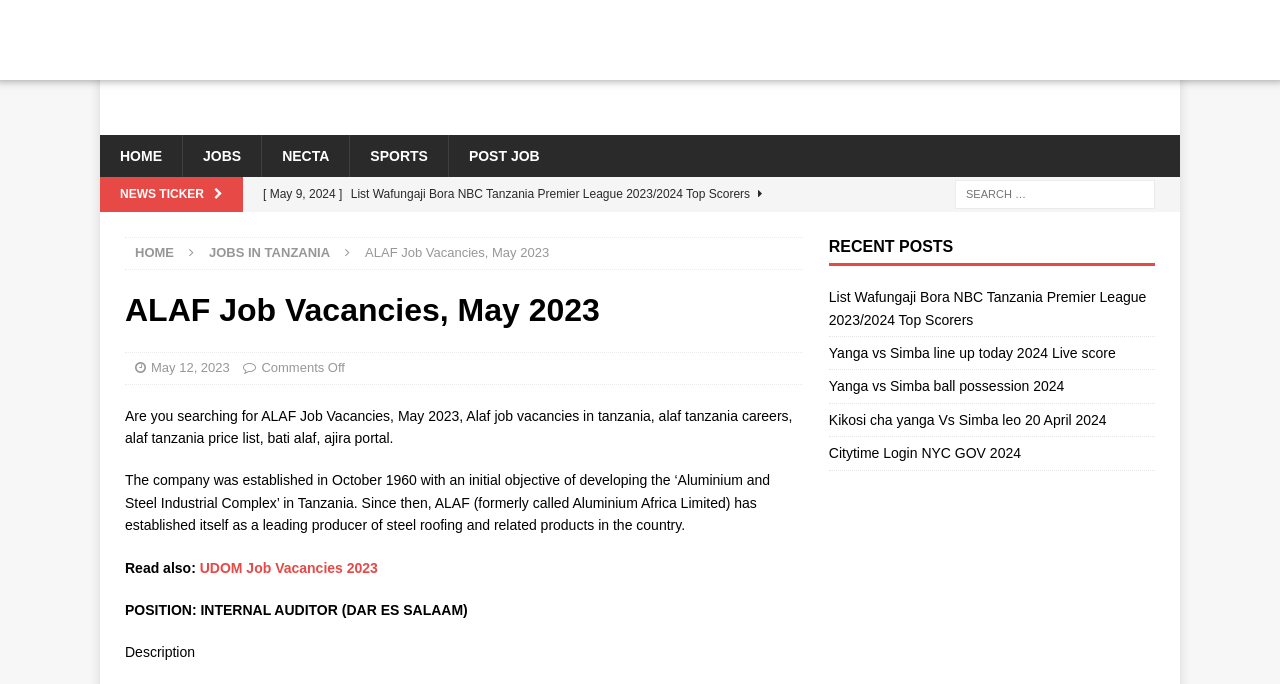Given the element description "UDOM Job Vacancies 2023" in the screenshot, predict the bounding box coordinates of that UI element.

[0.156, 0.818, 0.295, 0.841]